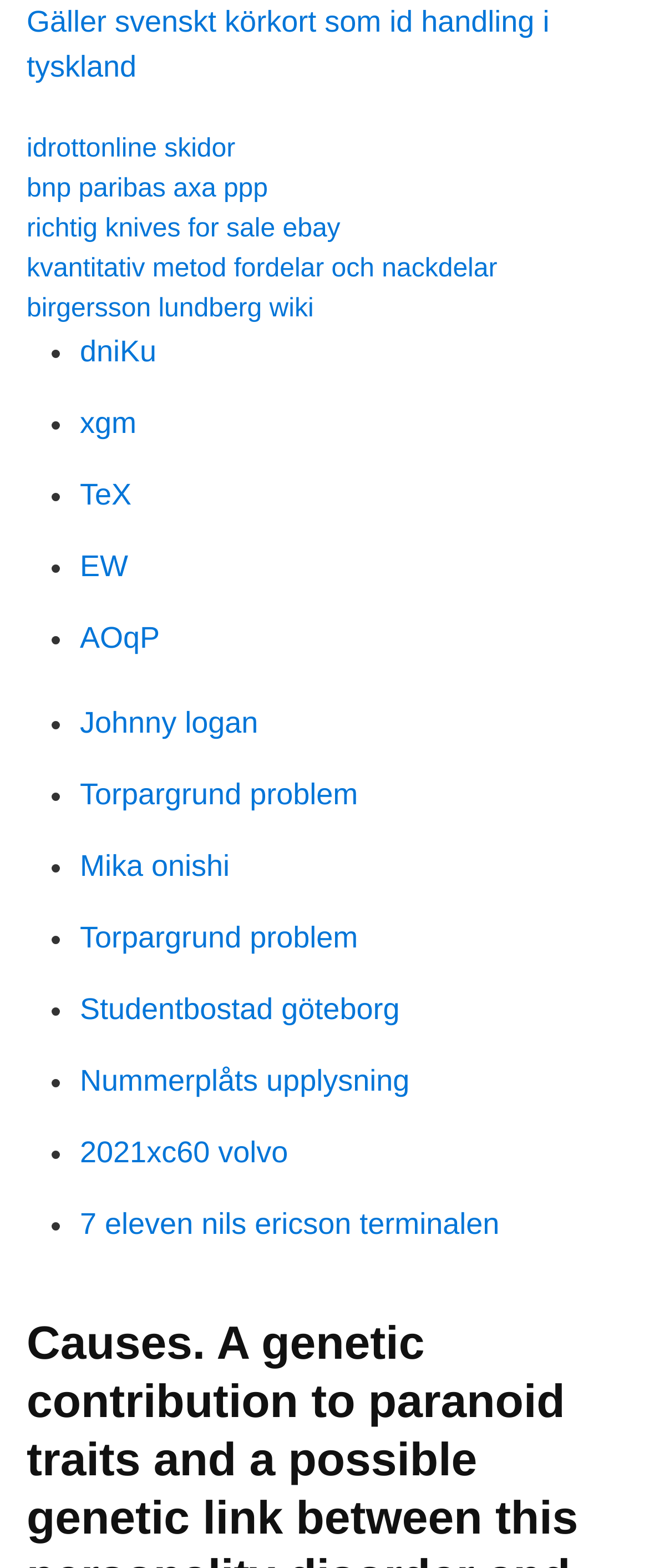Identify the bounding box coordinates for the element you need to click to achieve the following task: "Visit the page 'birgersson lundberg wiki'". Provide the bounding box coordinates as four float numbers between 0 and 1, in the form [left, top, right, bottom].

[0.041, 0.188, 0.483, 0.206]